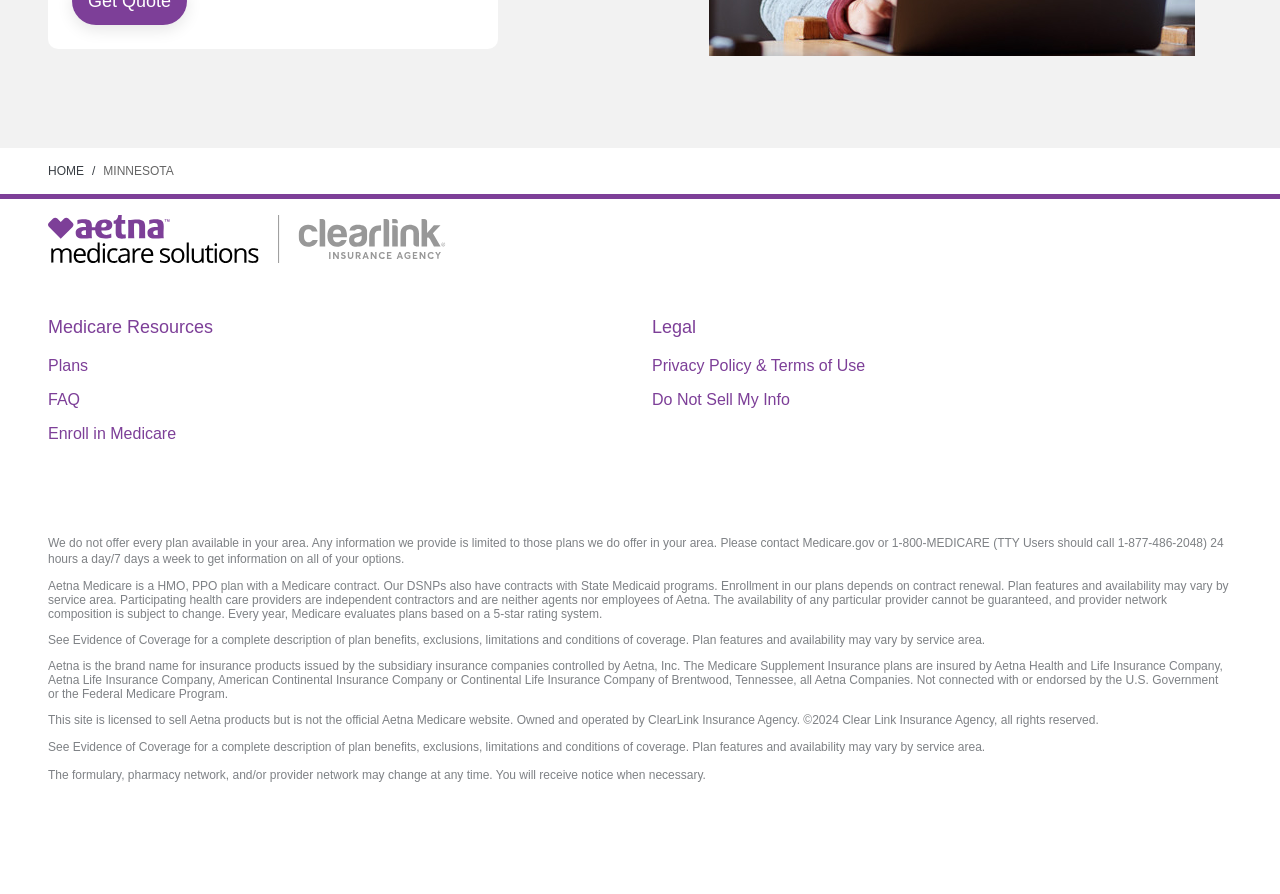From the webpage screenshot, identify the region described by Enroll in Medicare. Provide the bounding box coordinates as (top-left x, top-left y, bottom-right x, bottom-right y), with each value being a floating point number between 0 and 1.

[0.038, 0.476, 0.491, 0.514]